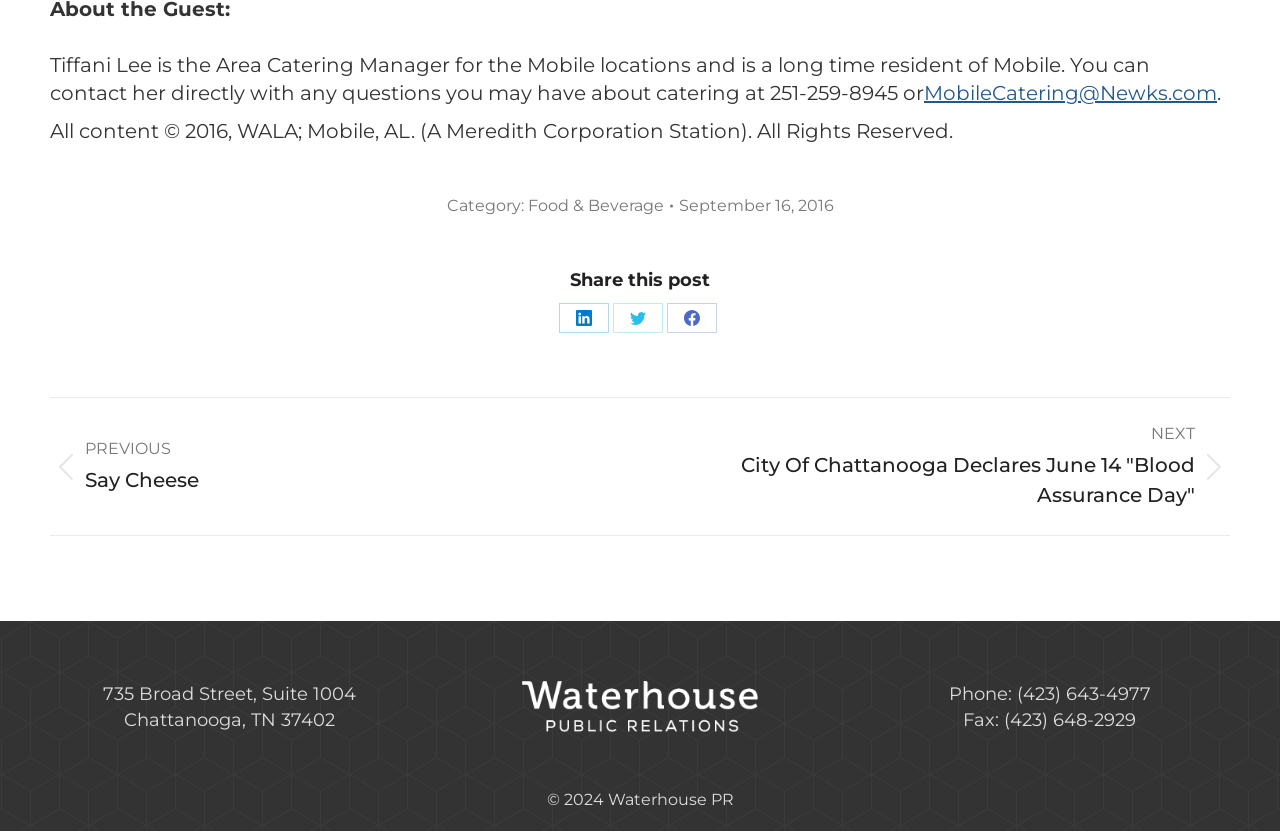Determine the bounding box coordinates of the region that needs to be clicked to achieve the task: "View Food & Beverage category".

[0.412, 0.236, 0.518, 0.259]